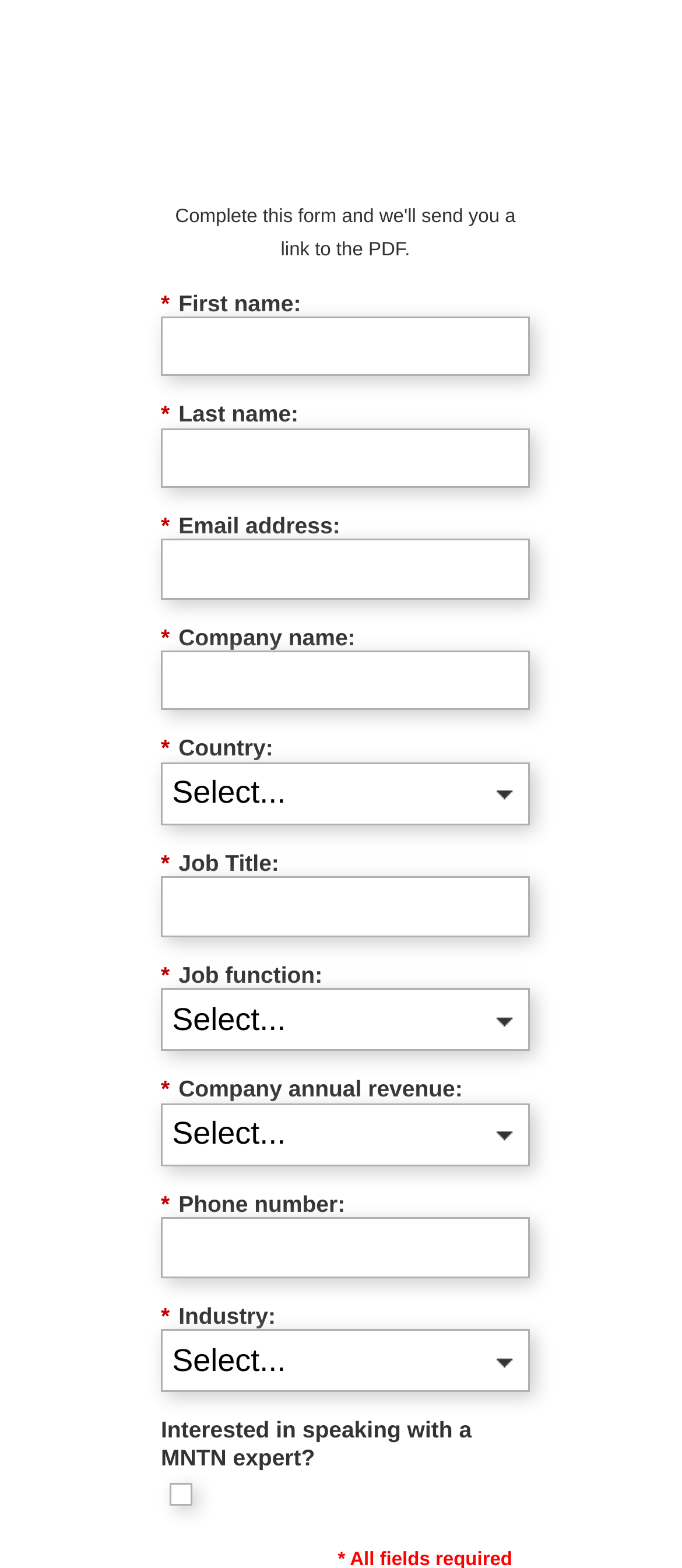What type of input is required for the Country field?
From the image, provide a succinct answer in one word or a short phrase.

Combobox